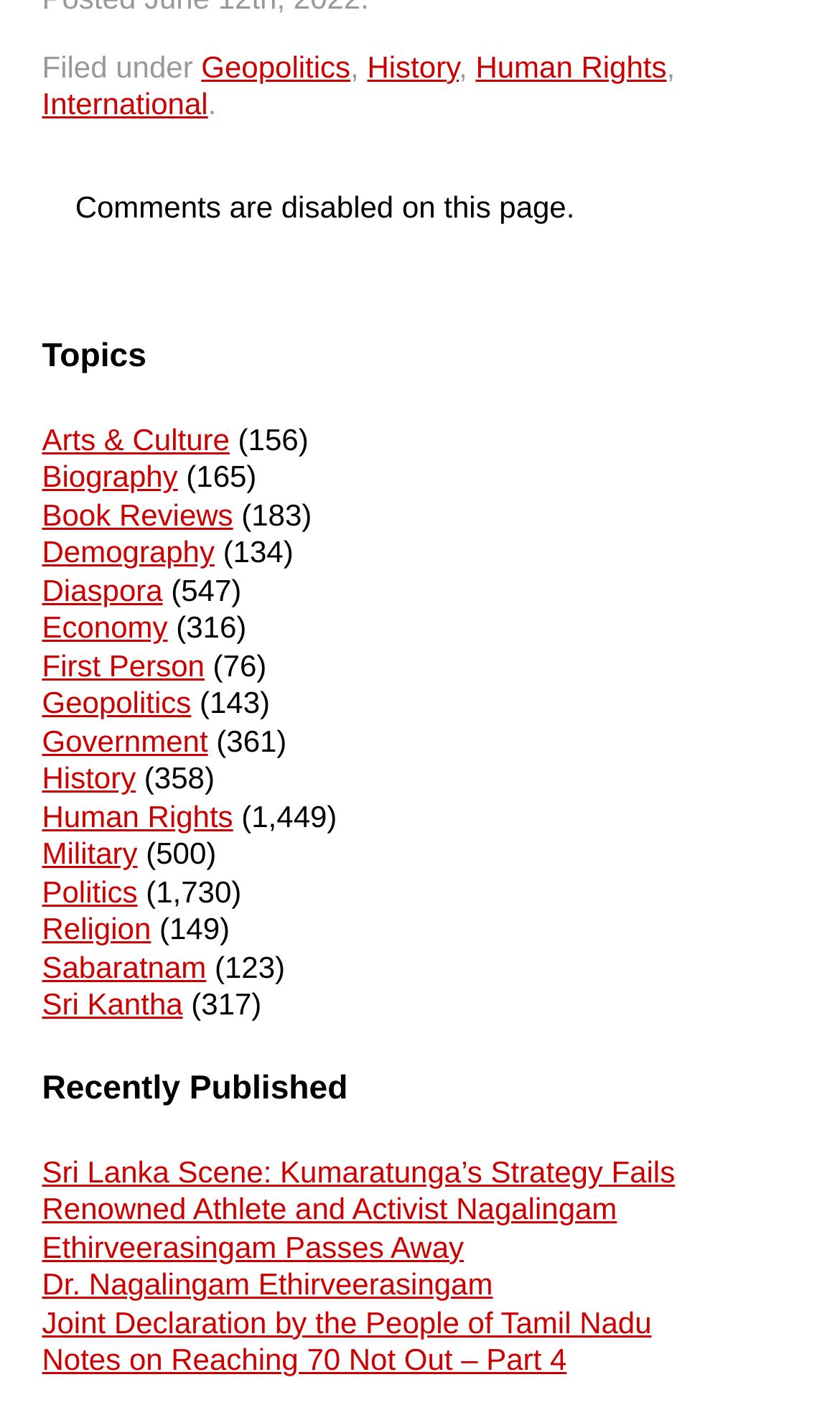Identify the bounding box coordinates for the element you need to click to achieve the following task: "Read the article 'Sri Lanka Scene: Kumaratunga’s Strategy Fails'". Provide the bounding box coordinates as four float numbers between 0 and 1, in the form [left, top, right, bottom].

[0.05, 0.808, 0.804, 0.832]